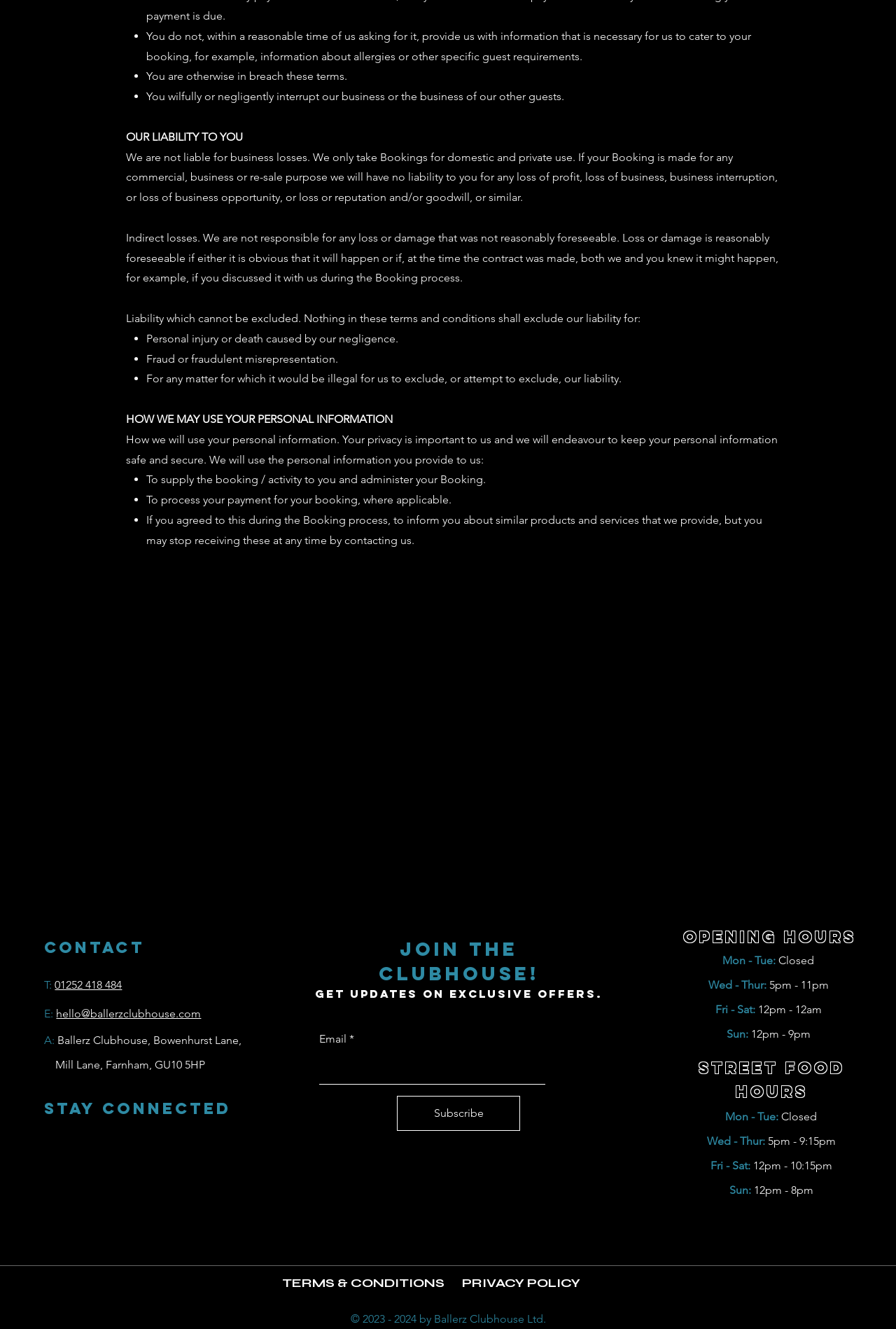Provide the bounding box coordinates of the section that needs to be clicked to accomplish the following instruction: "Get details and tickets for the Water2Wine Party Cruise."

None